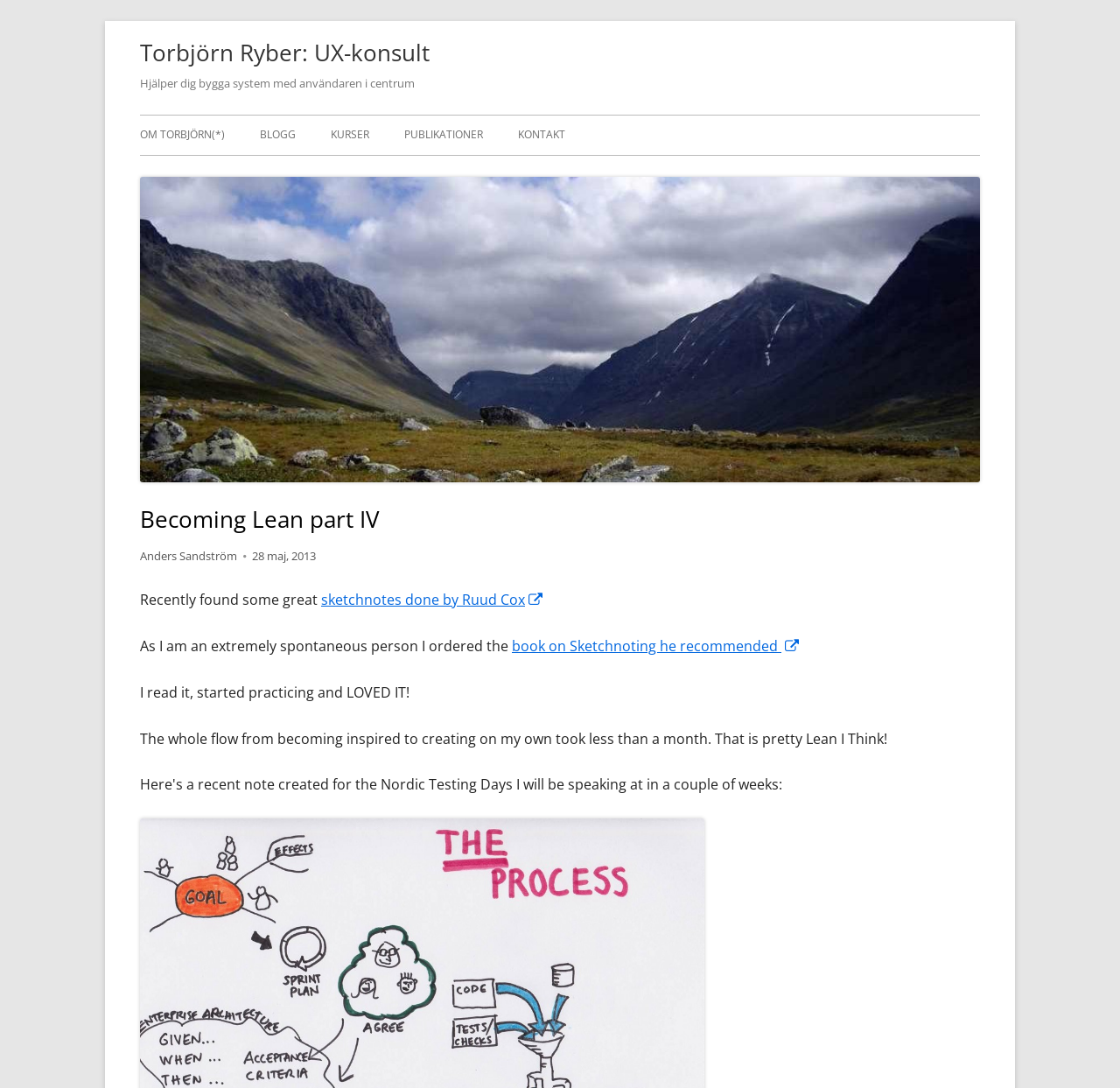What is the concept mentioned at the end of the blog post?
Analyze the image and deliver a detailed answer to the question.

I found the concept 'Lean Process of Development' in the link element at the end of the blog post which suggests that the author is relating their experience with Sketchnoting to the concept of Lean Process of Development.